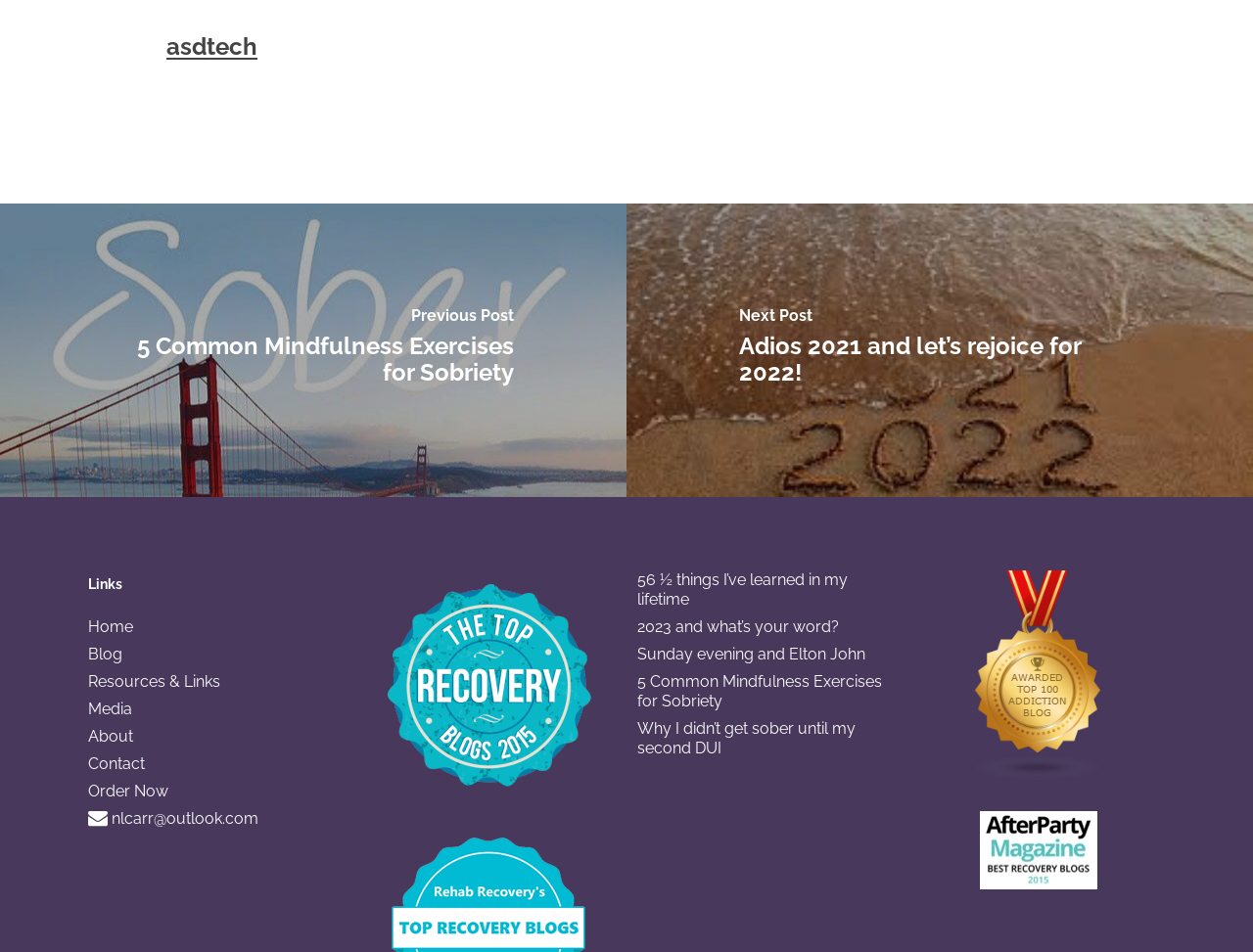Highlight the bounding box coordinates of the element you need to click to perform the following instruction: "contact via email at 'nlcarr@outlook.com'."

[0.07, 0.85, 0.272, 0.871]